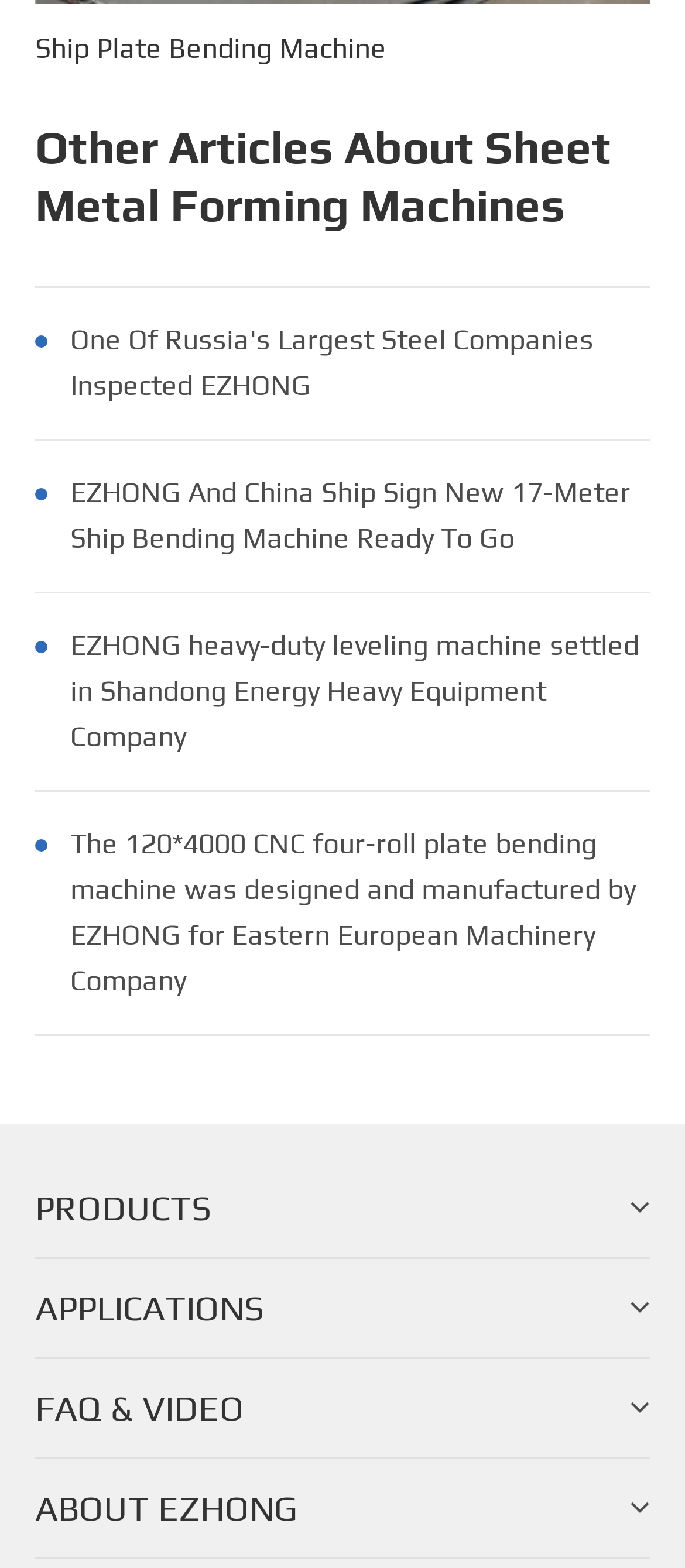Please mark the clickable region by giving the bounding box coordinates needed to complete this instruction: "Read about One Of Russia's Largest Steel Companies Inspected EZHONG".

[0.051, 0.183, 0.949, 0.282]